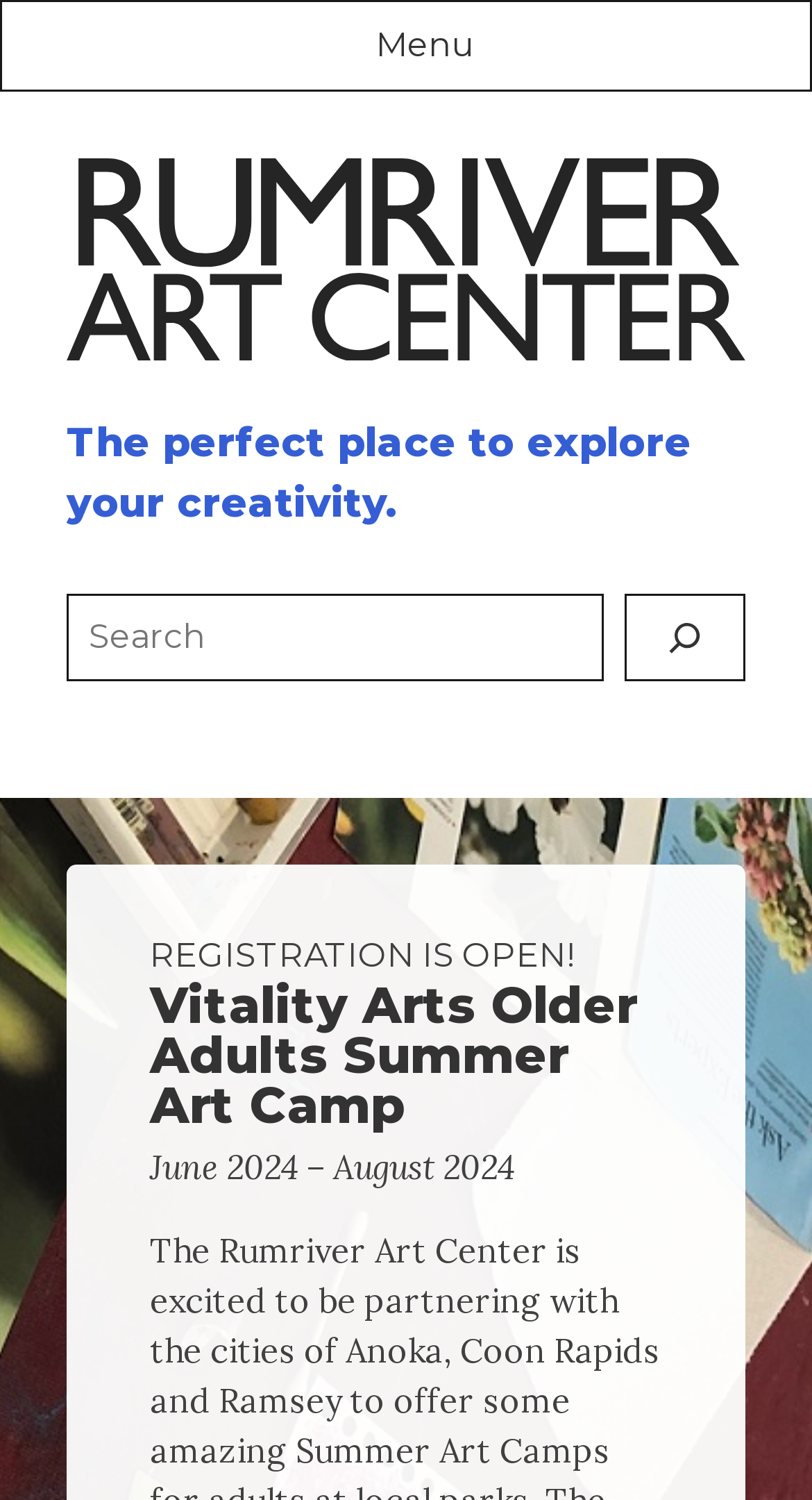What is the purpose of the search box?
Please respond to the question thoroughly and include all relevant details.

The purpose of the search box can be inferred from the static text element with the text 'Search' and the search box element itself, which suggests that users can input keywords to search for content on the website.